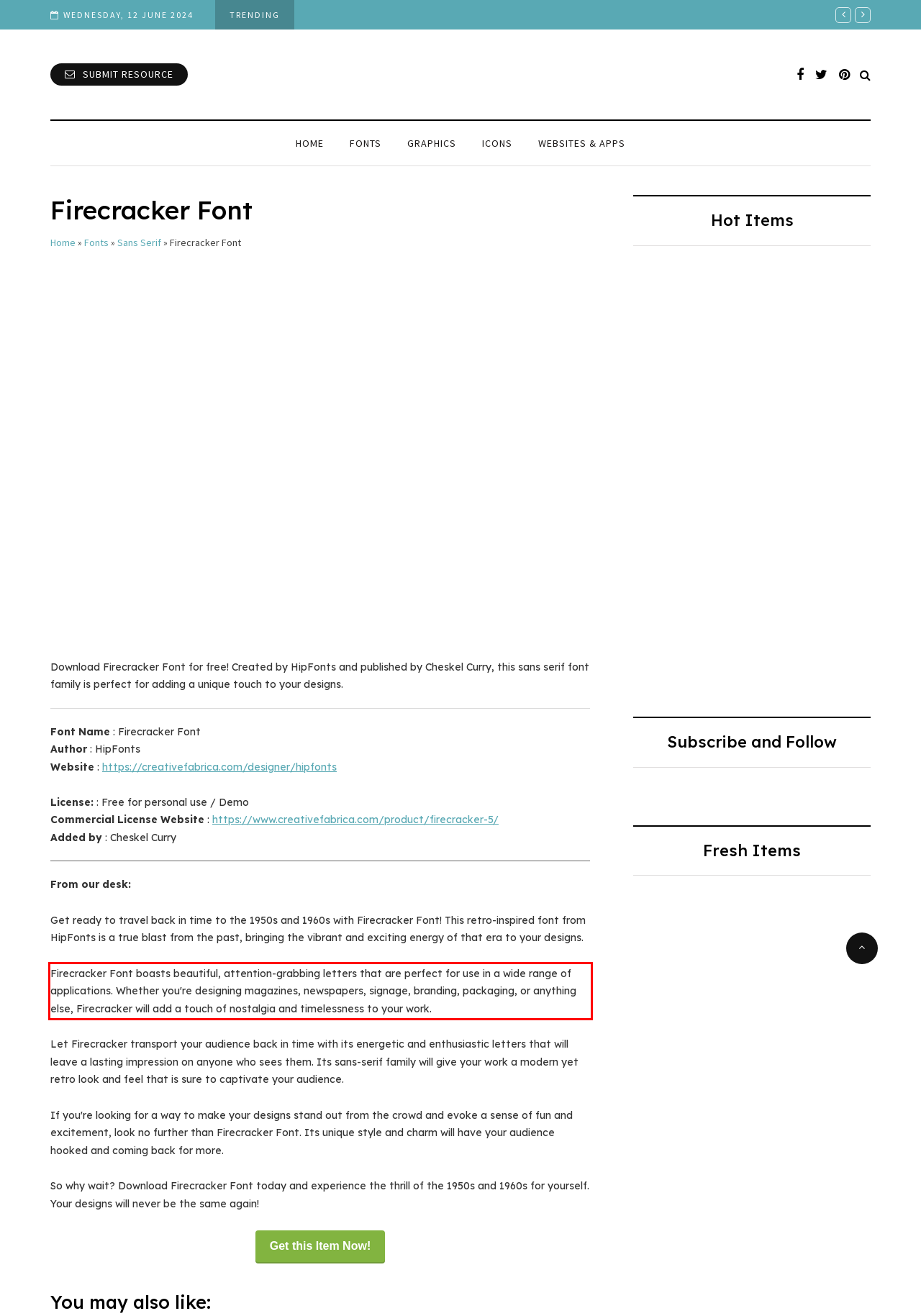Given a screenshot of a webpage containing a red bounding box, perform OCR on the text within this red bounding box and provide the text content.

Firecracker Font boasts beautiful, attention-grabbing letters that are perfect for use in a wide range of applications. Whether you're designing magazines, newspapers, signage, branding, packaging, or anything else, Firecracker will add a touch of nostalgia and timelessness to your work.